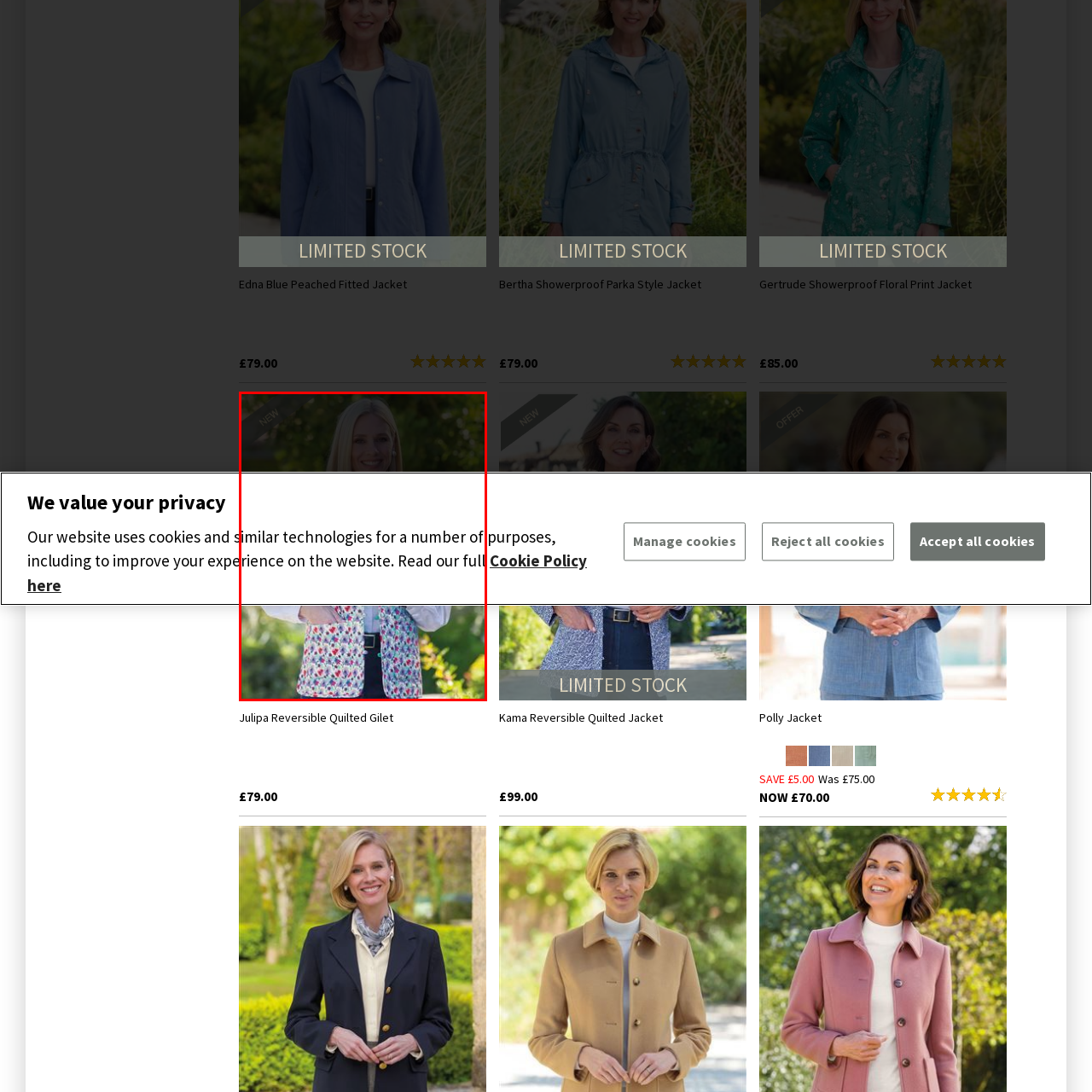Offer a detailed explanation of the scene within the red bounding box.

This image showcases the "Julipa Reversible Quilted Gilet," a stylish and functional garment. The gilet features a floral print design, emphasizing both pattern and color, making it a versatile addition to any wardrobe. It is presented as a new arrival, highlighted by a "NEW" label at the top of the image. The model, exuding a cheerful demeanor, displays the jacket in a natural outdoor setting, emphasizing its suitability for various casual occasions. The gilet's reversible nature suggests multiple styling options, appealing to those who appreciate both fashion and practicality.